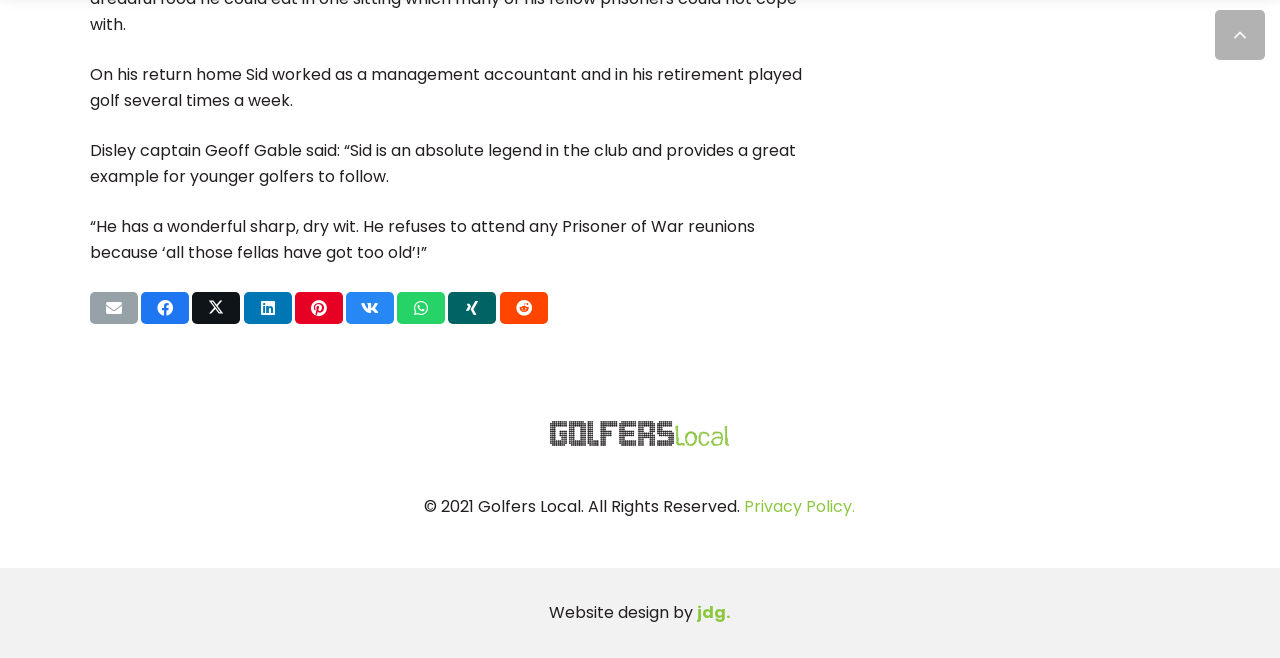Please mark the bounding box coordinates of the area that should be clicked to carry out the instruction: "View privacy policy".

[0.582, 0.753, 0.668, 0.788]